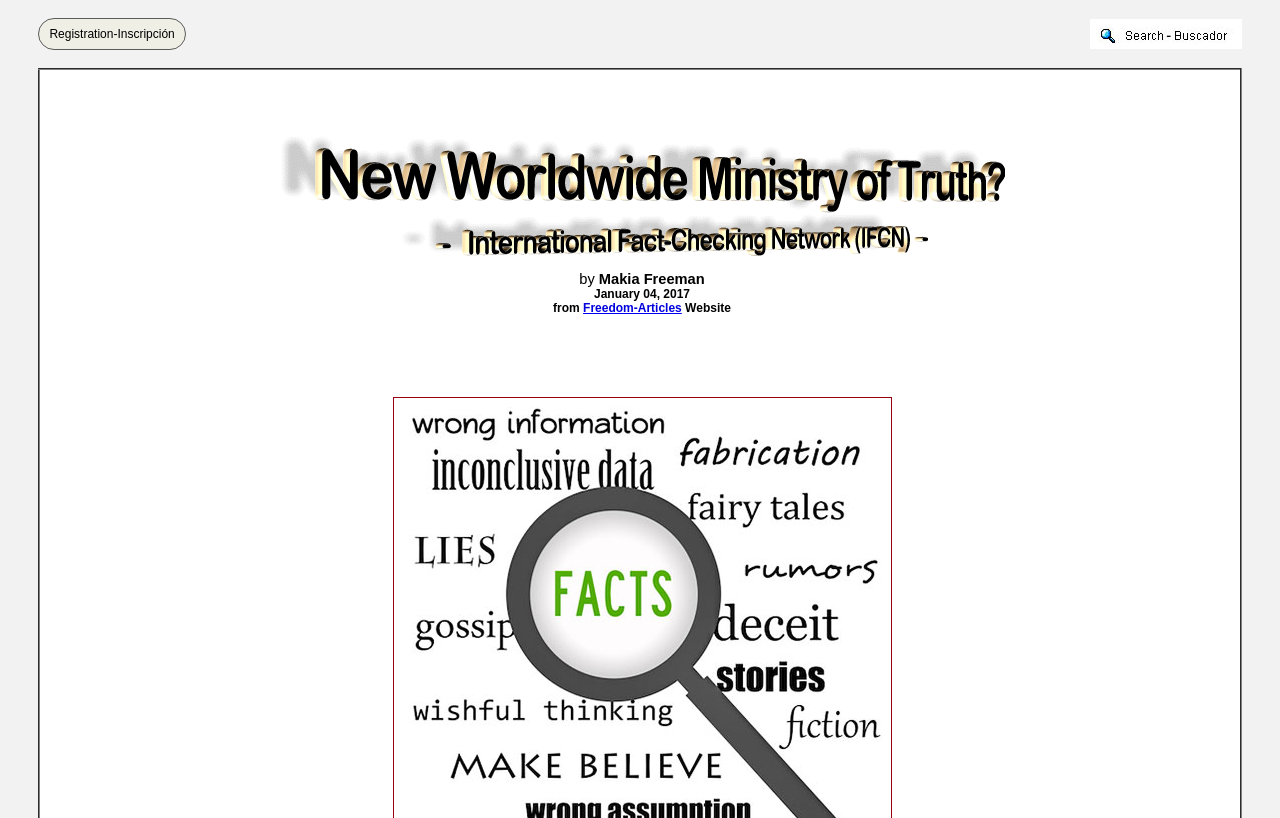What is the name of the website?
Please use the image to deliver a detailed and complete answer.

The name of the website can be found in the link 'Freedom-Articles' which is located below the title of the article and next to the text 'from'.